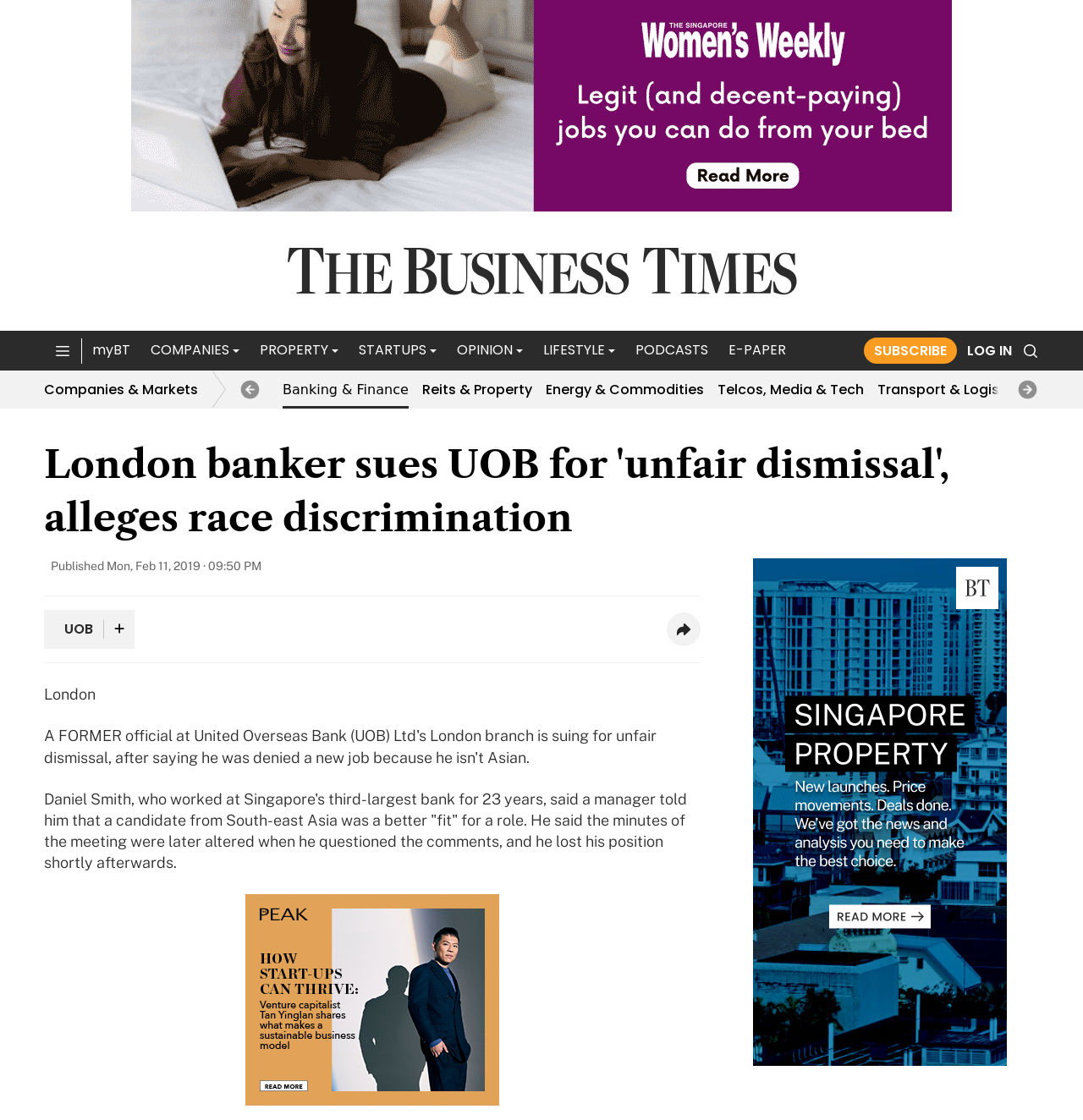Extract the primary header of the webpage and generate its text.

Banking & Finance